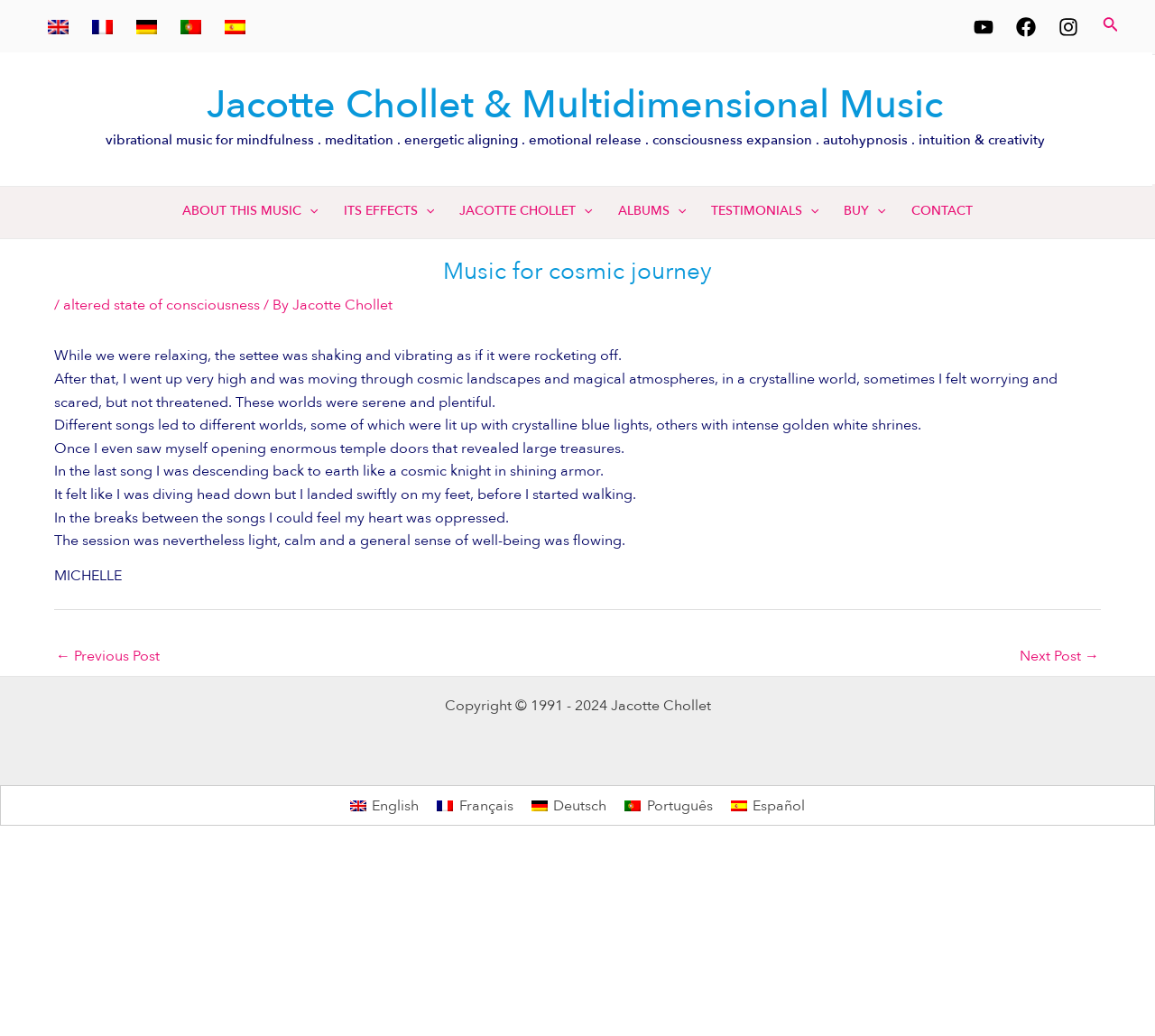Find the bounding box coordinates for the HTML element described as: "English". The coordinates should consist of four float values between 0 and 1, i.e., [left, top, right, bottom].

[0.295, 0.765, 0.371, 0.79]